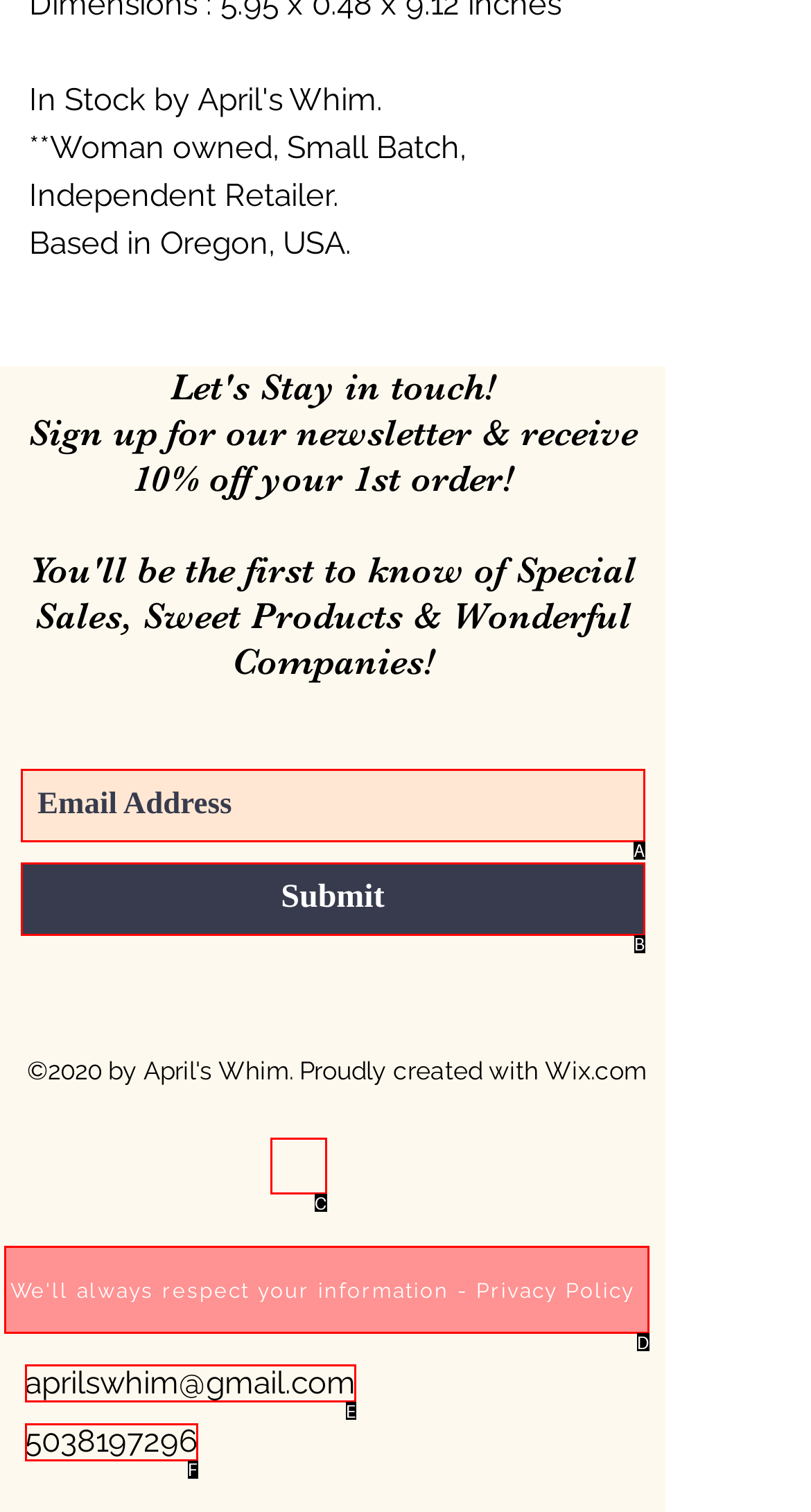Find the HTML element that matches the description provided: aria-label="Email Address" name="email" placeholder="Email Address"
Answer using the corresponding option letter.

A